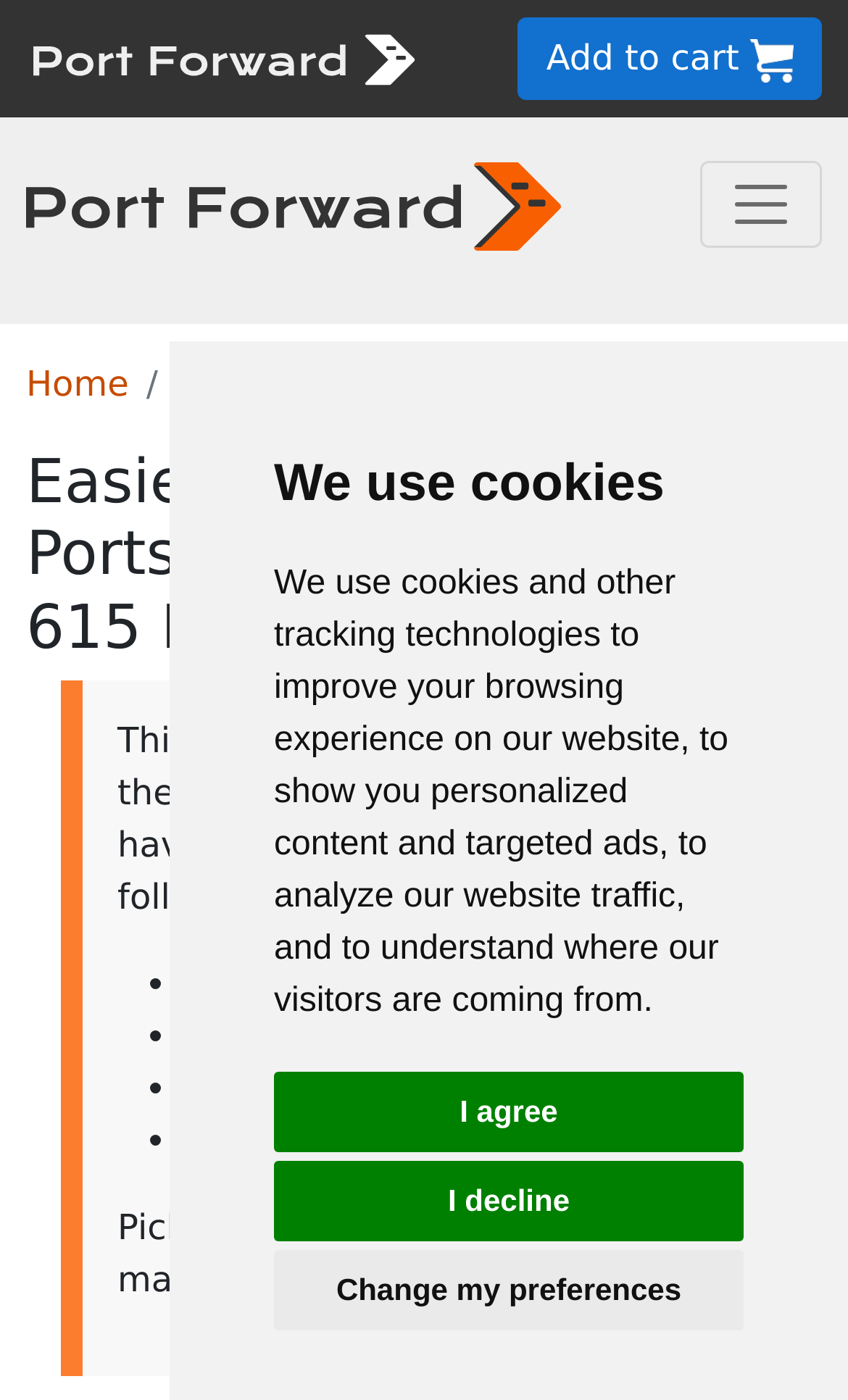Determine the bounding box coordinates of the region that needs to be clicked to achieve the task: "Click the port forward name and logo".

[0.031, 0.025, 0.493, 0.055]